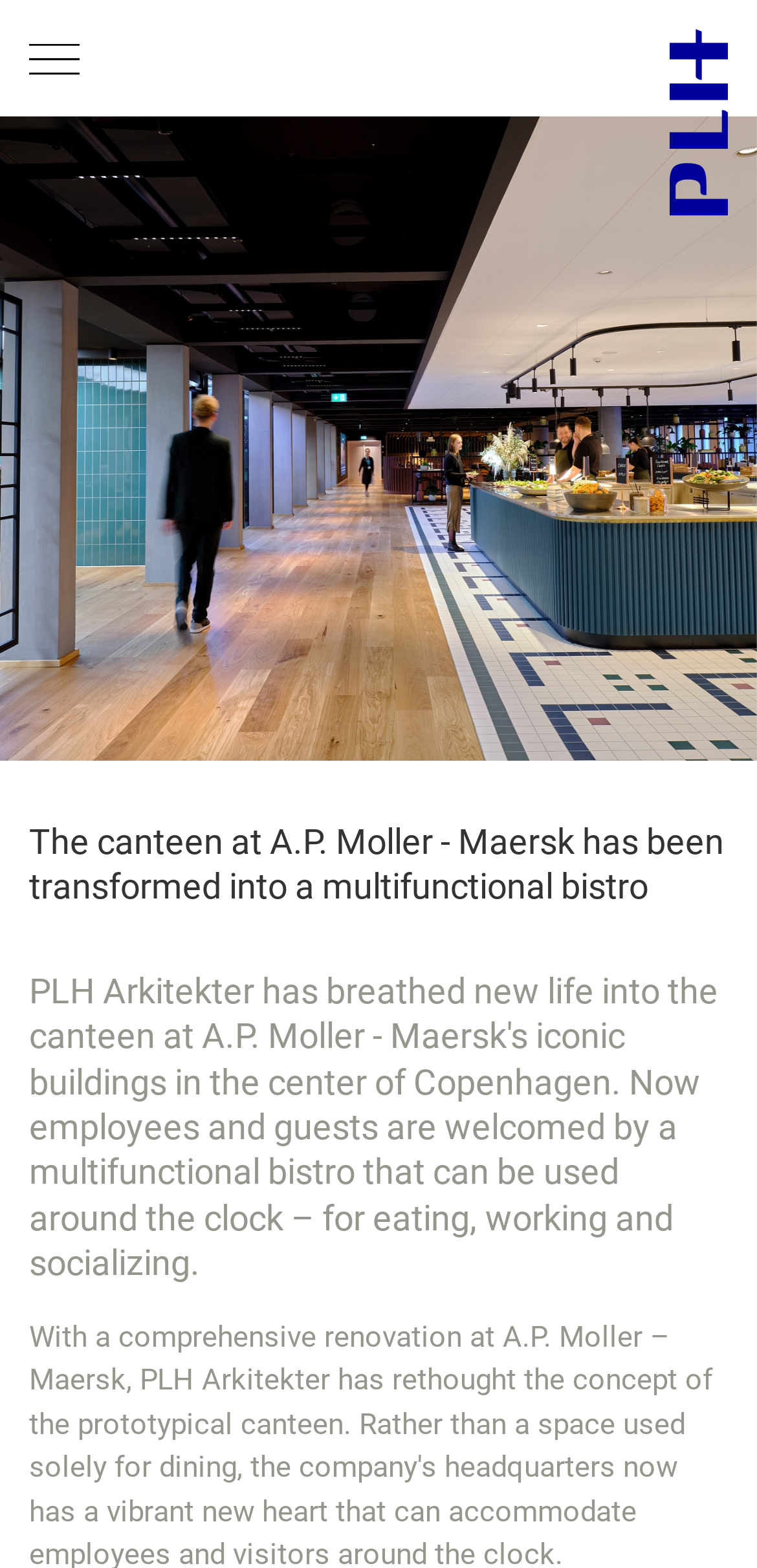How many navigation links are there?
Look at the screenshot and give a one-word or phrase answer.

8